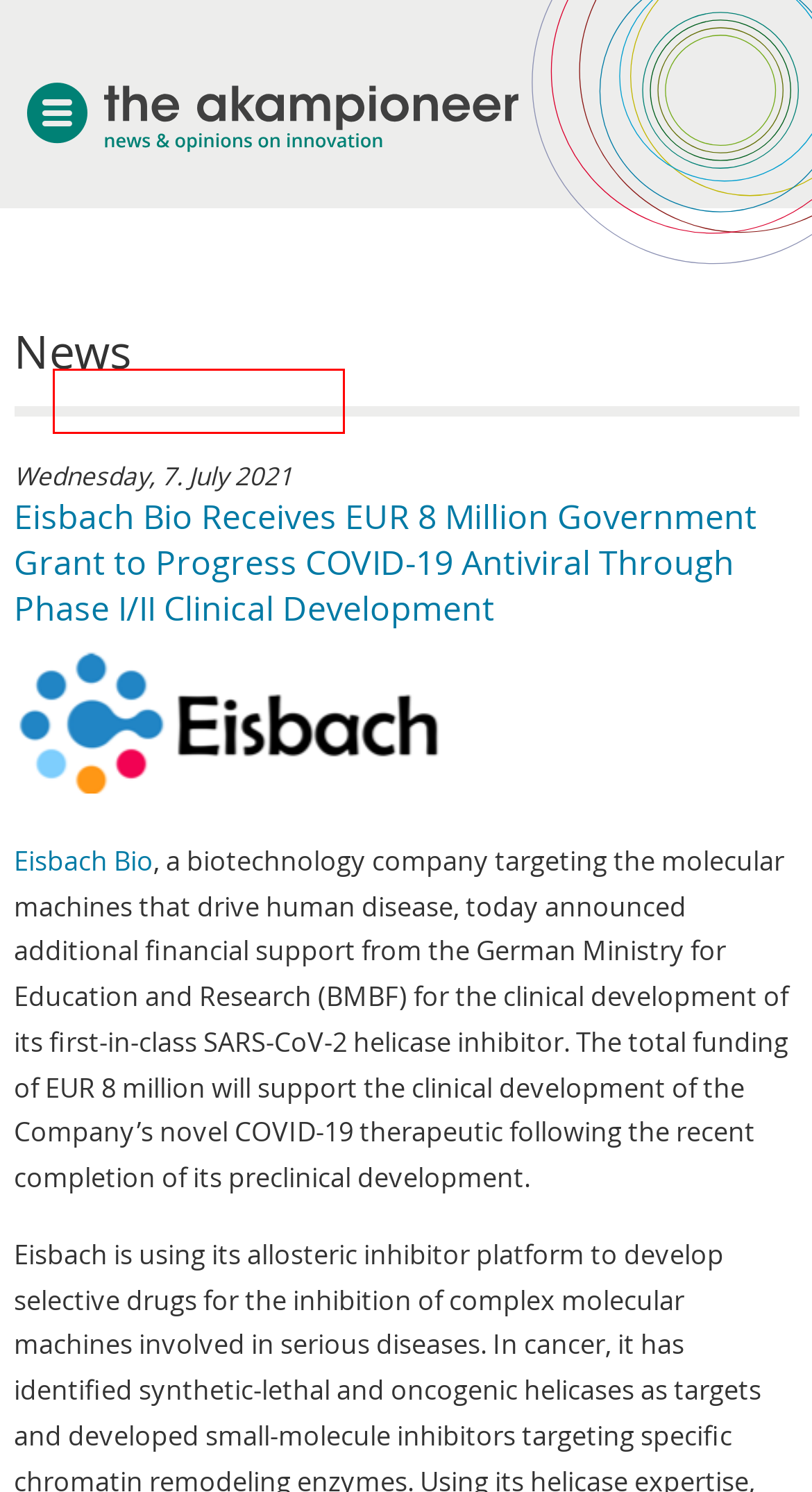Examine the screenshot of a webpage with a red bounding box around a UI element. Your task is to identify the webpage description that best corresponds to the new webpage after clicking the specified element. The given options are:
A. Eisbach Bio – Targeting Synthetic Lethality in Cancer
B. Professional approach - akampion
C. About akampion - akampion
D. Services - akampion
E. akampion Meets … - akampion
F. akampion
G. Clients & case studies - akampion
H. News - akampion

B